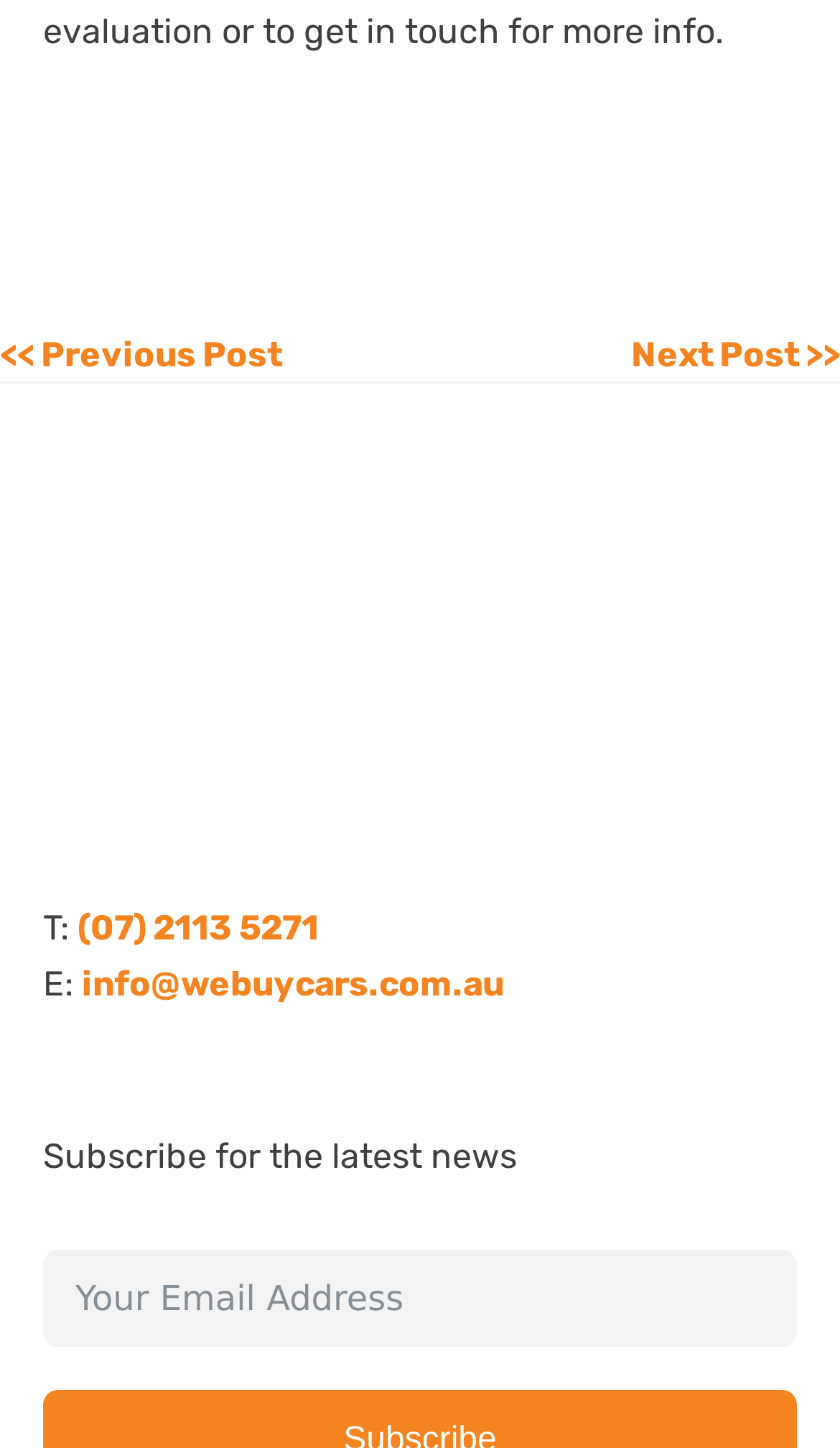What is the email address?
Carefully examine the image and provide a detailed answer to the question.

The email address can be found on the link element located below the phone number, which has a bounding box of [0.097, 0.665, 0.6, 0.693]. The text of this link is 'info@webuycars.com.au'.